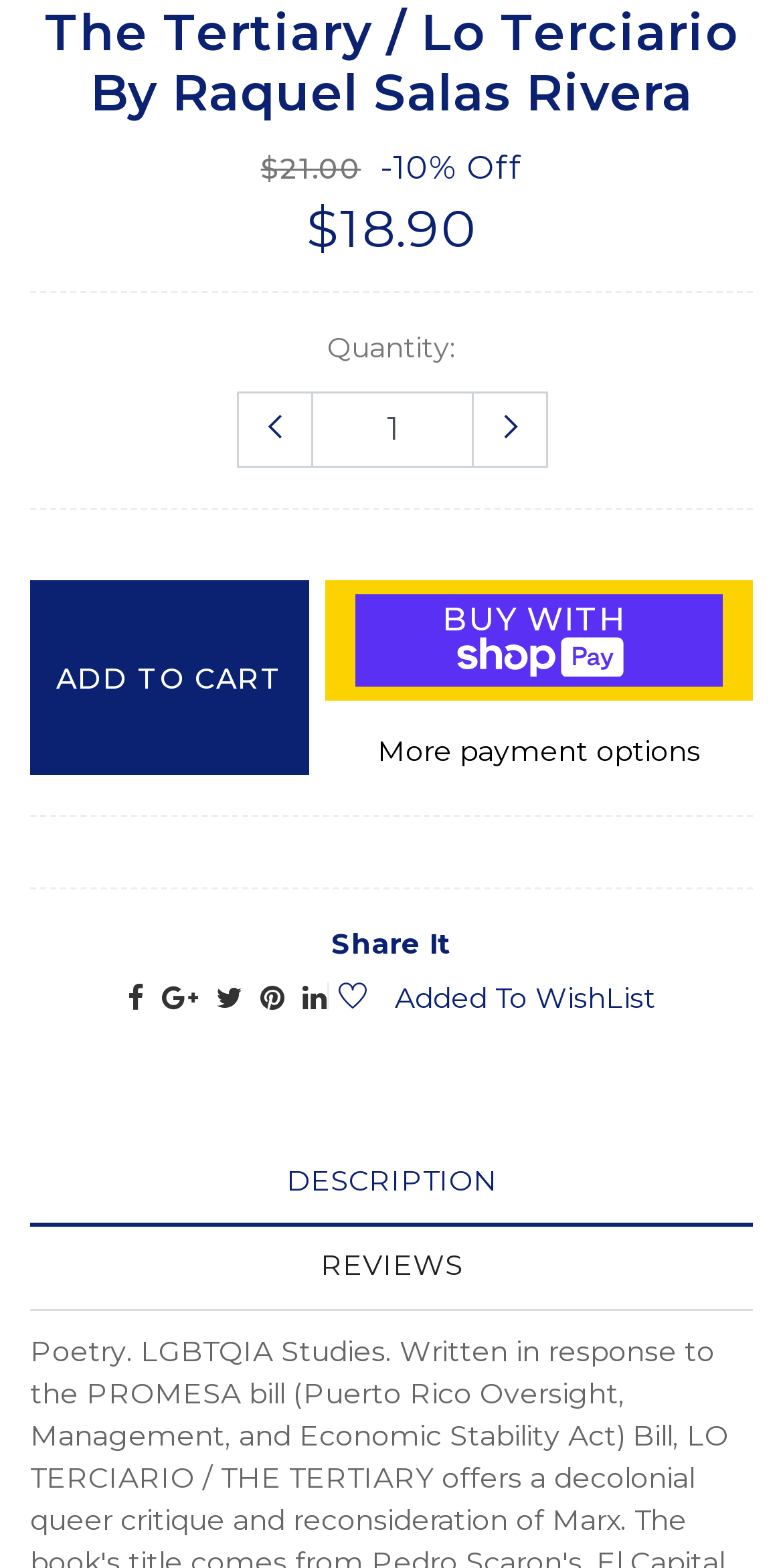Determine the bounding box coordinates of the clickable region to execute the instruction: "Click the 'BUY NOW WITH SHOPPAY' button". The coordinates should be four float numbers between 0 and 1, denoted as [left, top, right, bottom].

[0.453, 0.379, 0.923, 0.438]